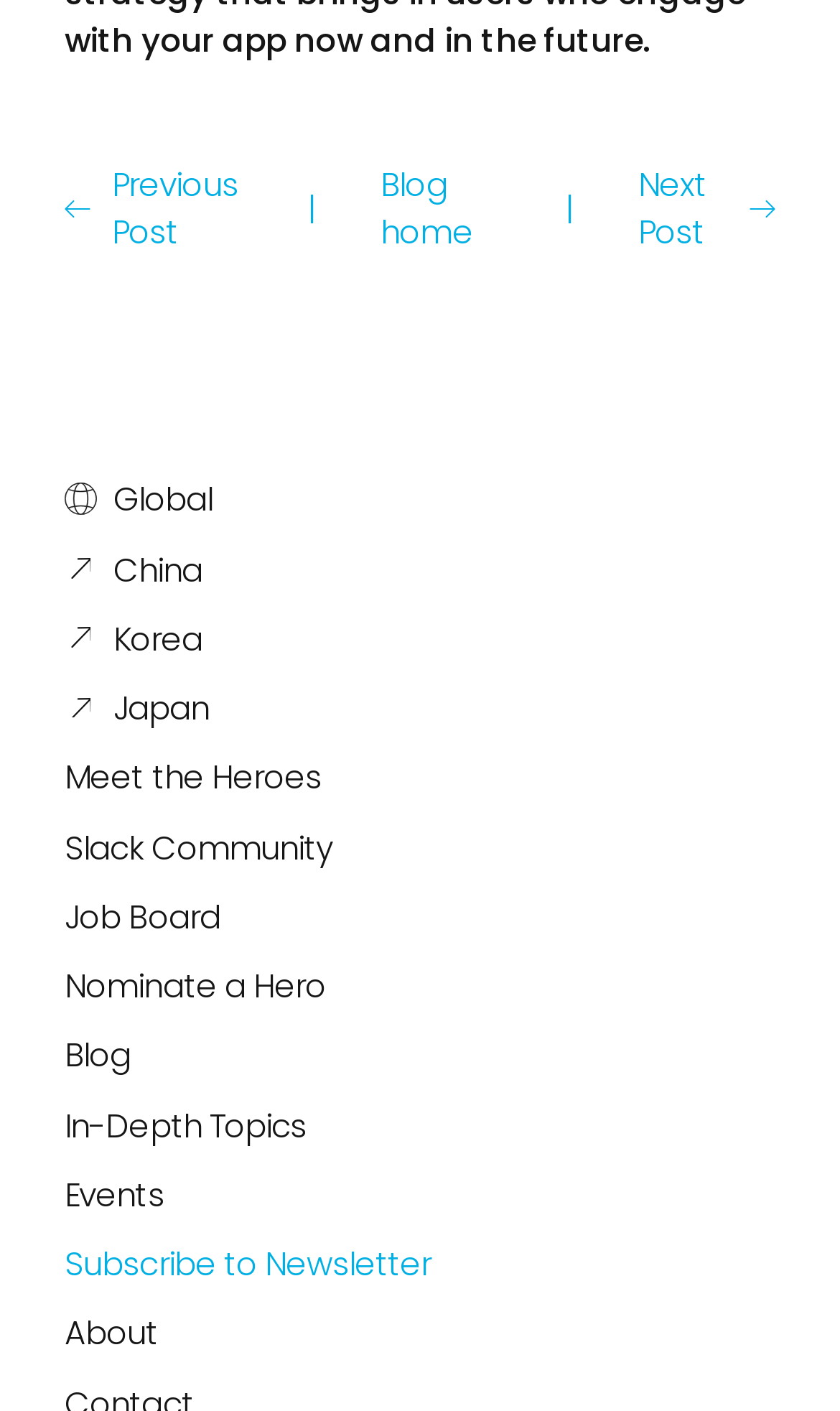Find and indicate the bounding box coordinates of the region you should select to follow the given instruction: "go to blog home".

[0.453, 0.114, 0.596, 0.181]